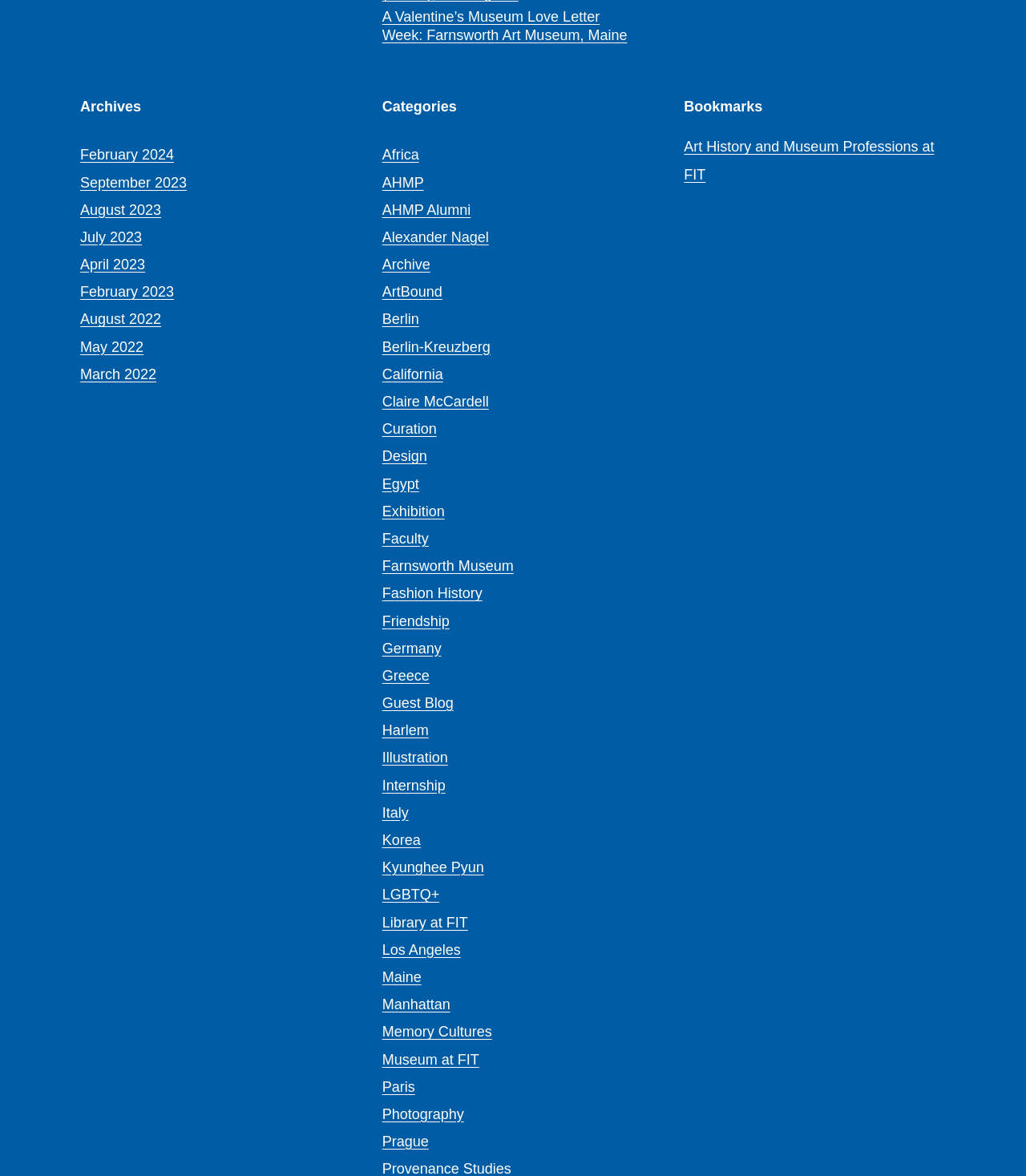What is the name of the museum mentioned?
Give a detailed response to the question by analyzing the screenshot.

The answer can be found by looking at the link 'A Valentine’s Museum Love Letter Week: Farnsworth Art Museum, Maine' at the top of the webpage, which mentions the Farnsworth Museum.